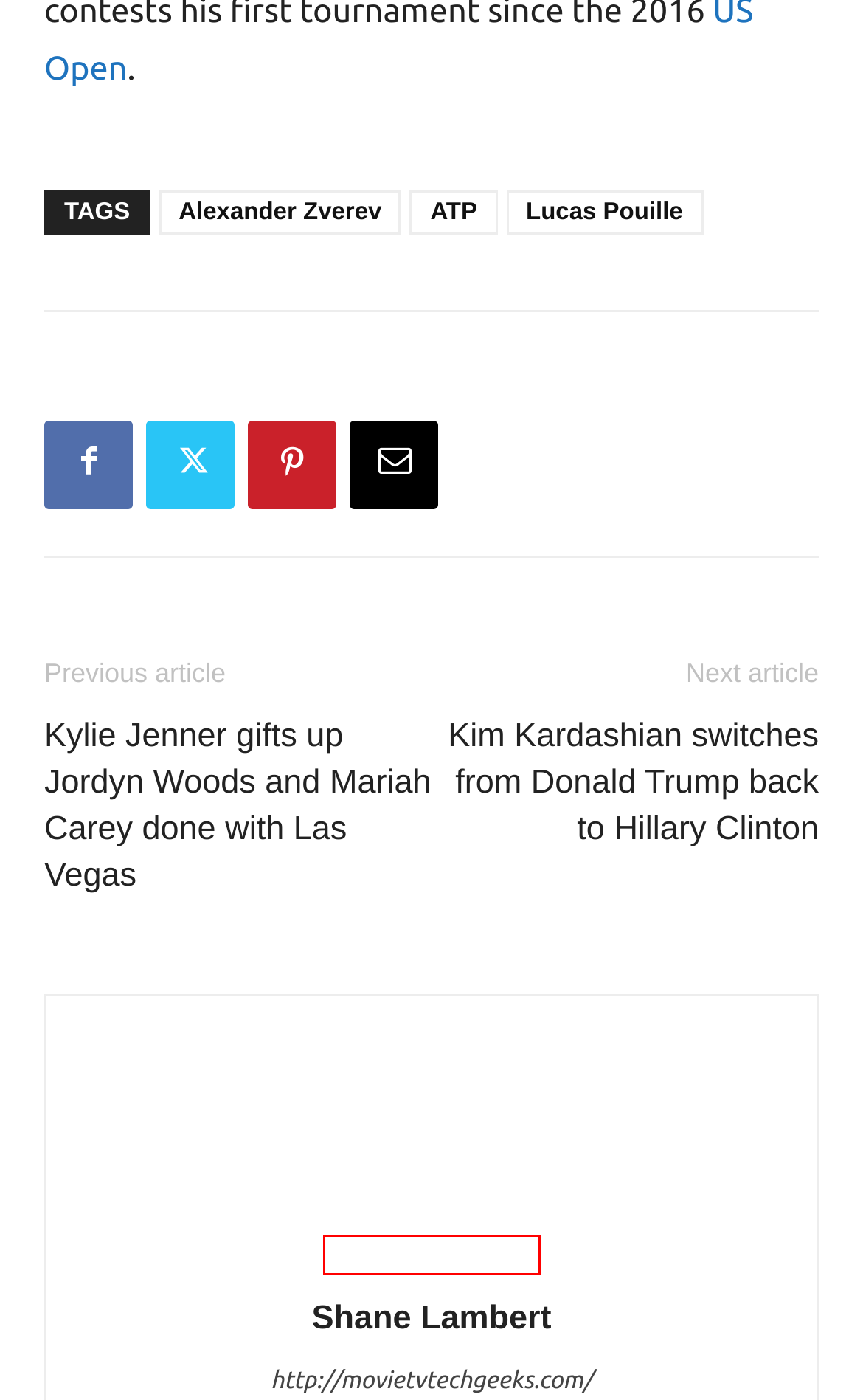Using the screenshot of a webpage with a red bounding box, pick the webpage description that most accurately represents the new webpage after the element inside the red box is clicked. Here are the candidates:
A. Kim Kardashian switches from Donald Trump back to Hillary Clinton - Movie TV Tech Geeks News
B. Diabetes Archives - Movie TV Tech Geeks News
C. Nick Kyrgios Archives - Movie TV Tech Geeks News
D. Lucas Pouille Archives - Movie TV Tech Geeks News
E. Social Media Archives - Movie TV Tech Geeks News
F. Interviews Archives - Movie TV Tech Geeks News
G. Shane Lambert
H. Kylie Jenner gifts up Jordyn Woods and Mariah Carey done with Las Vegas - Movie TV Tech Geeks News

G